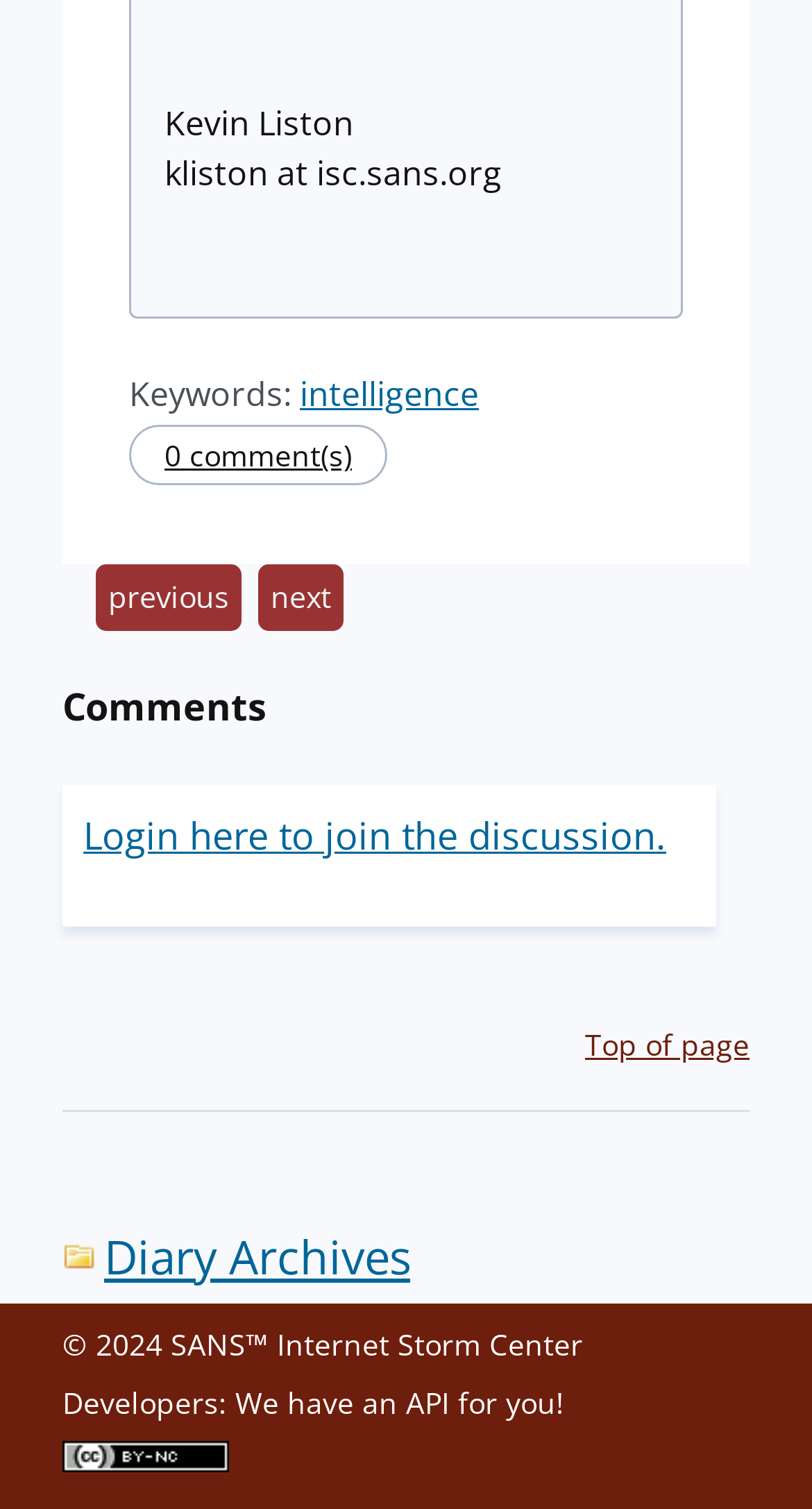Who is the author of the webpage?
Refer to the image and give a detailed answer to the query.

The author's name is mentioned at the top of the webpage, 'Kevin Liston', along with their email address 'kliston at isc.sans.org'.